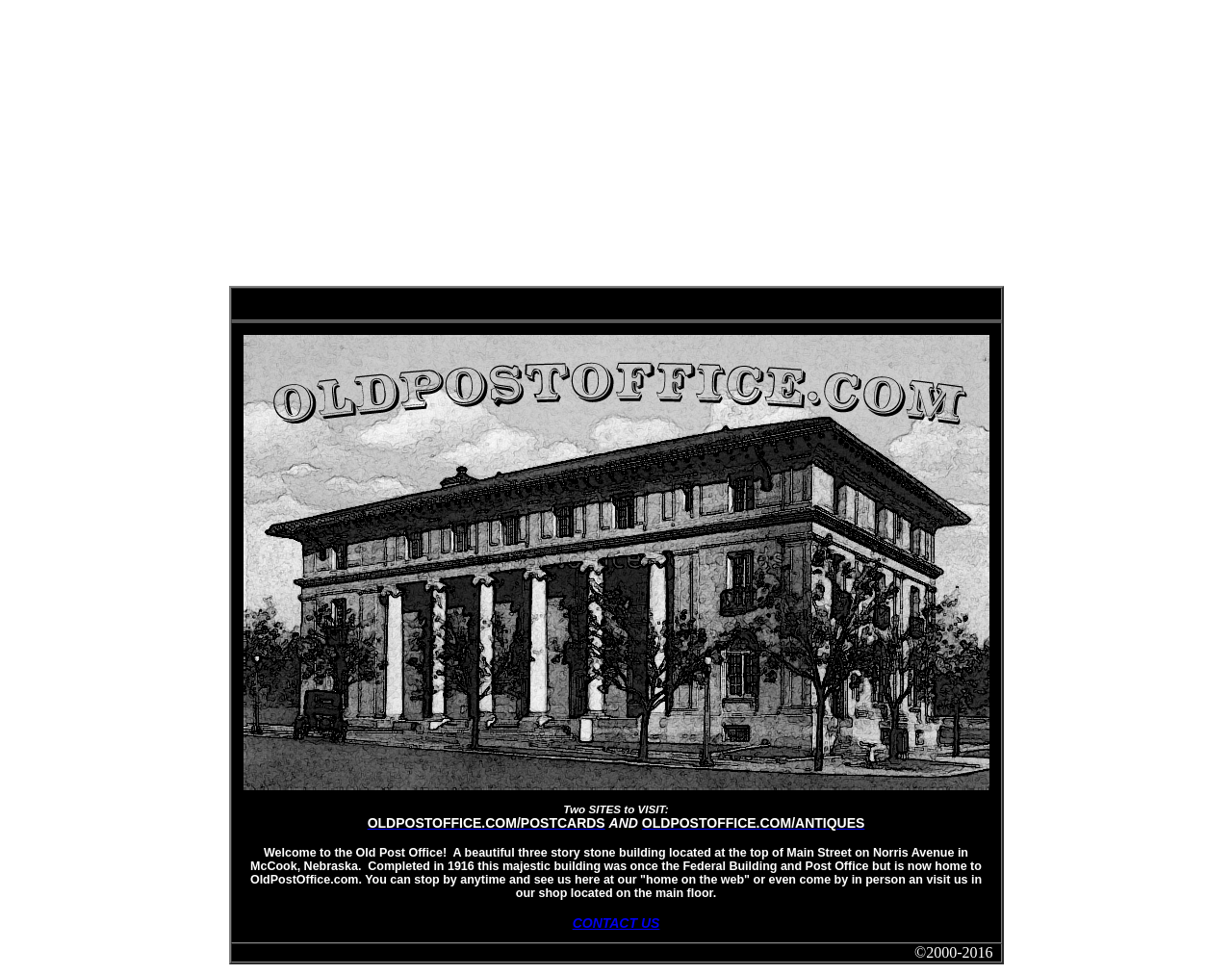Provide your answer in one word or a succinct phrase for the question: 
What is the year the building was completed?

1916